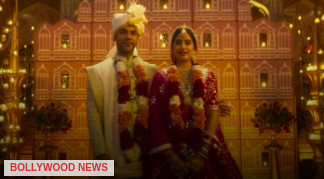What is the backdrop of the scene?
Answer the question with just one word or phrase using the image.

Intricate lighting and architecture